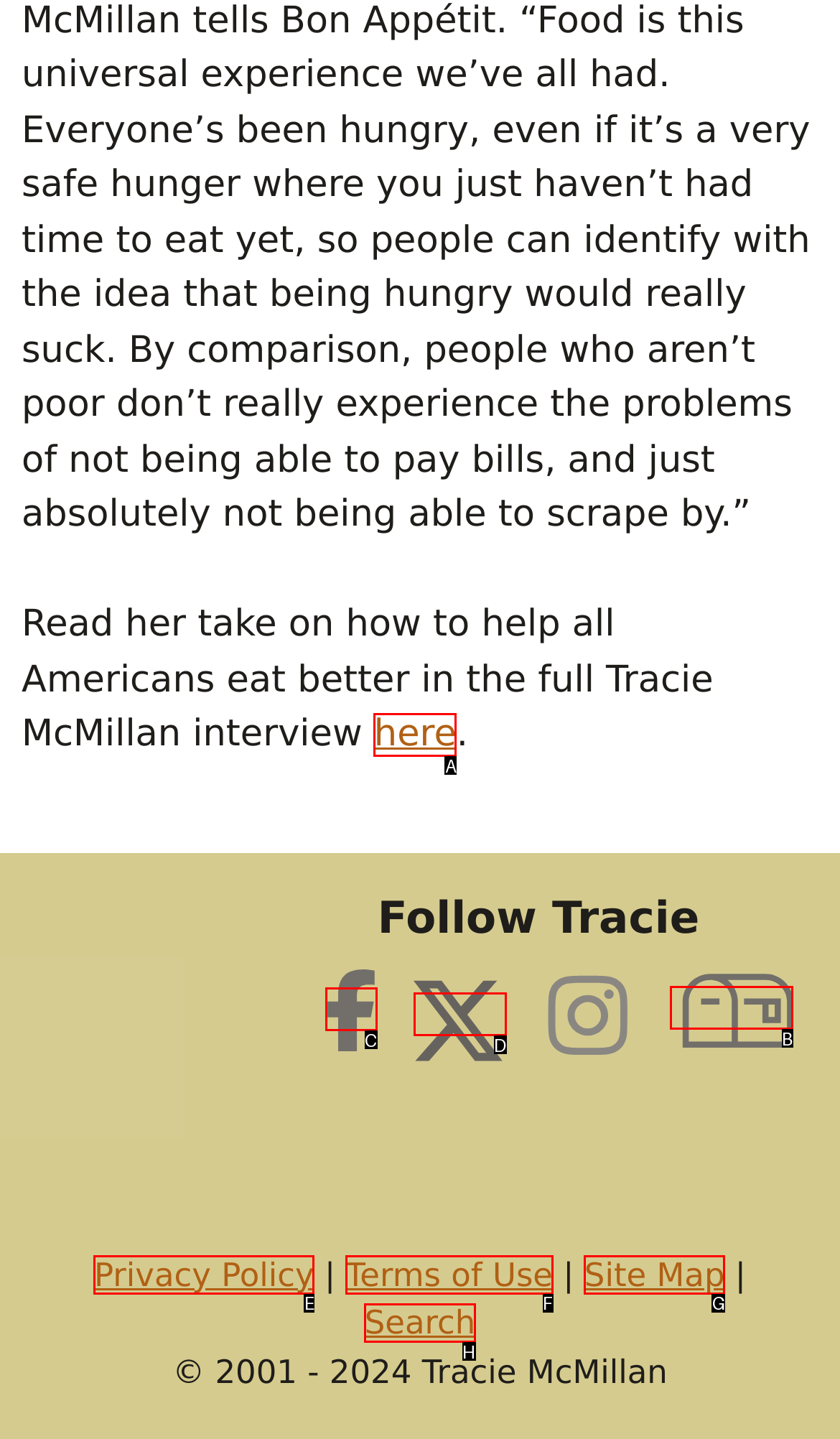Pick the right letter to click to achieve the task: Search
Answer with the letter of the correct option directly.

H